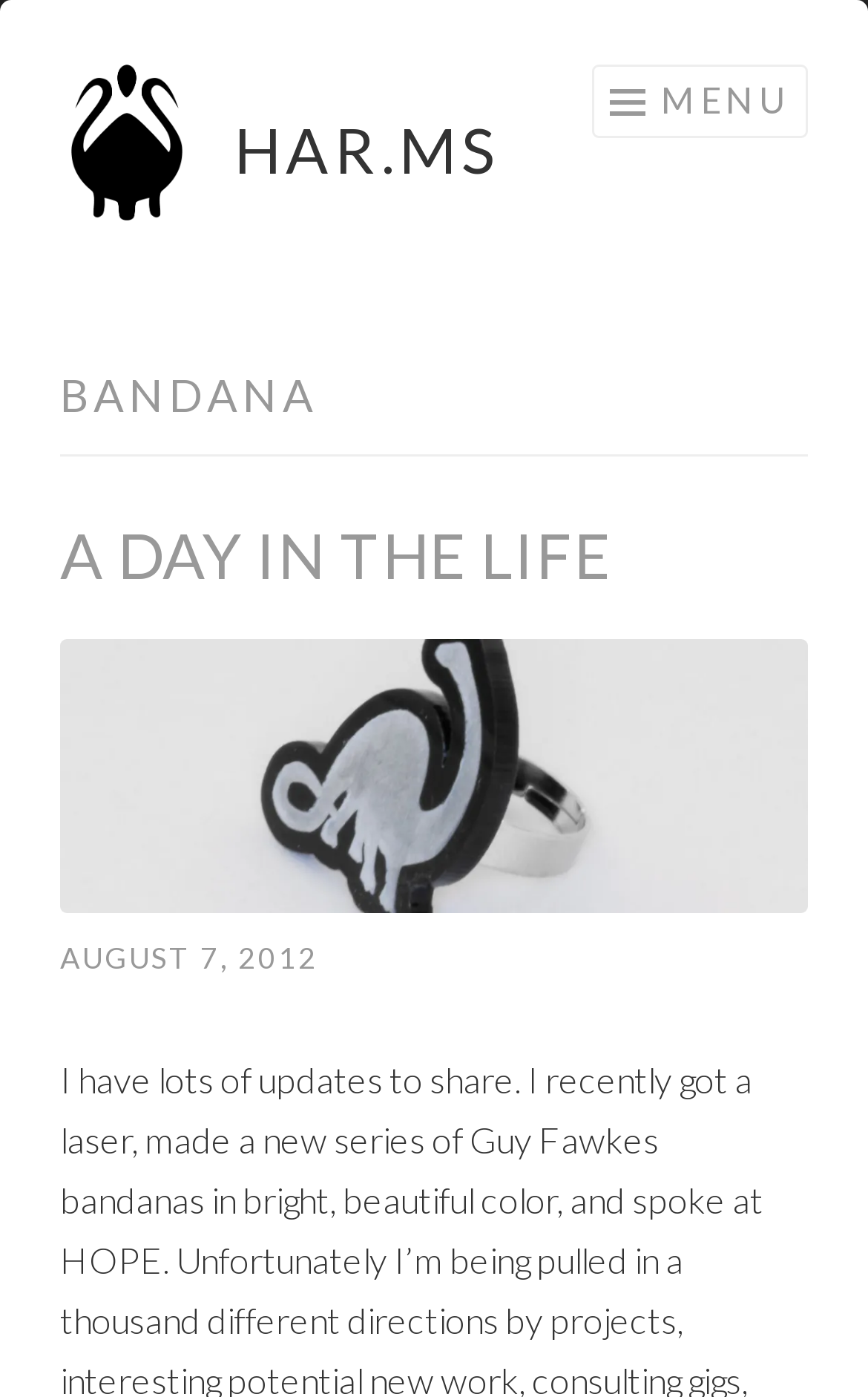What is the title of the first article?
Look at the screenshot and provide an in-depth answer.

The title of the first article can be found in the heading element 'A DAY IN THE LIFE' which is a child of the 'BANDANA' heading element.